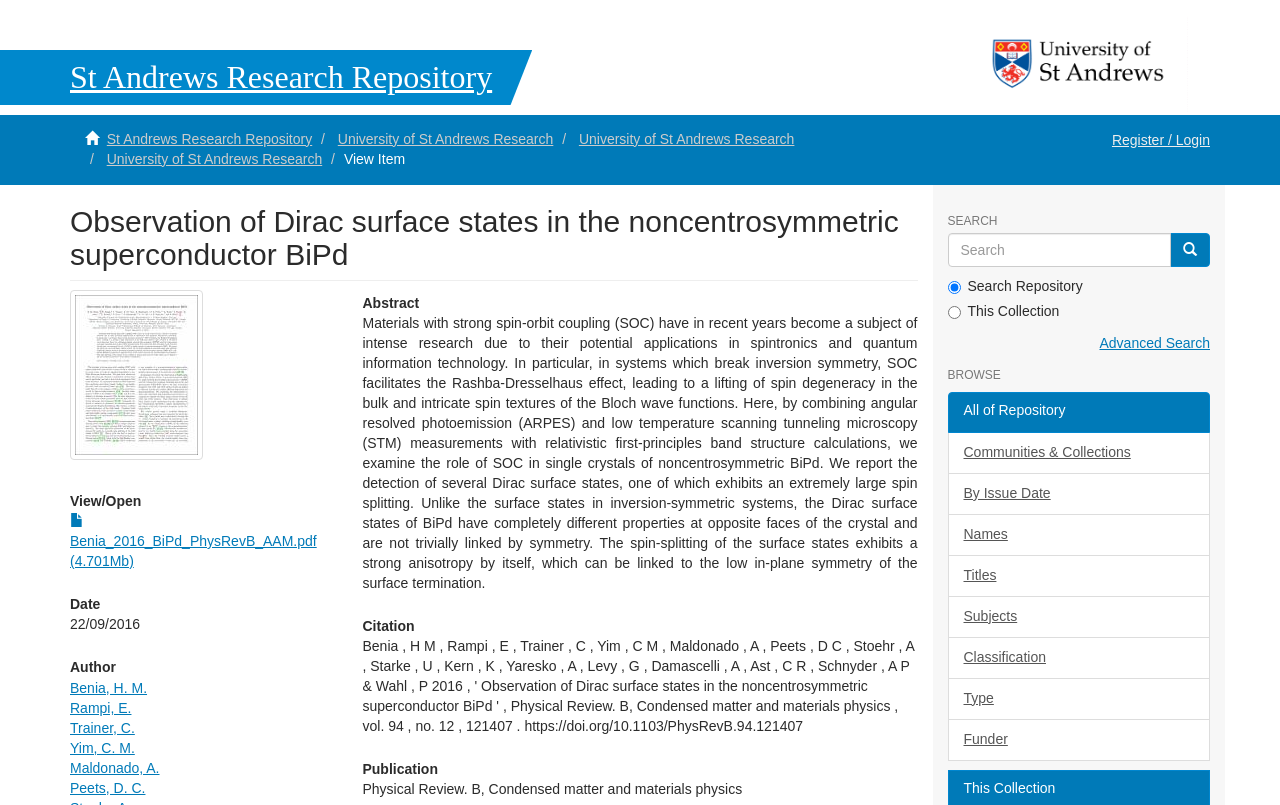What is the title of the research paper?
Please provide a single word or phrase answer based on the image.

Observation of Dirac surface states in the noncentrosymmetric superconductor BiPd